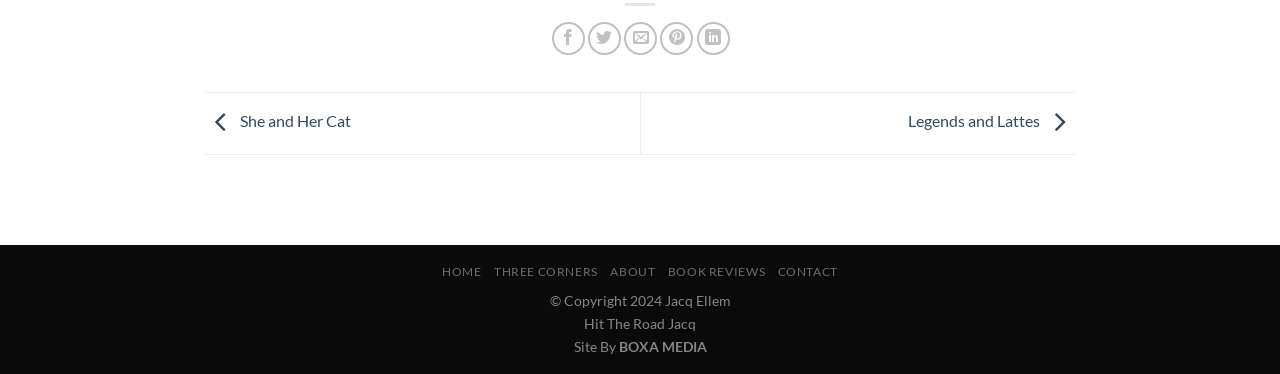Respond to the following question with a brief word or phrase:
How many main navigation links are available?

5